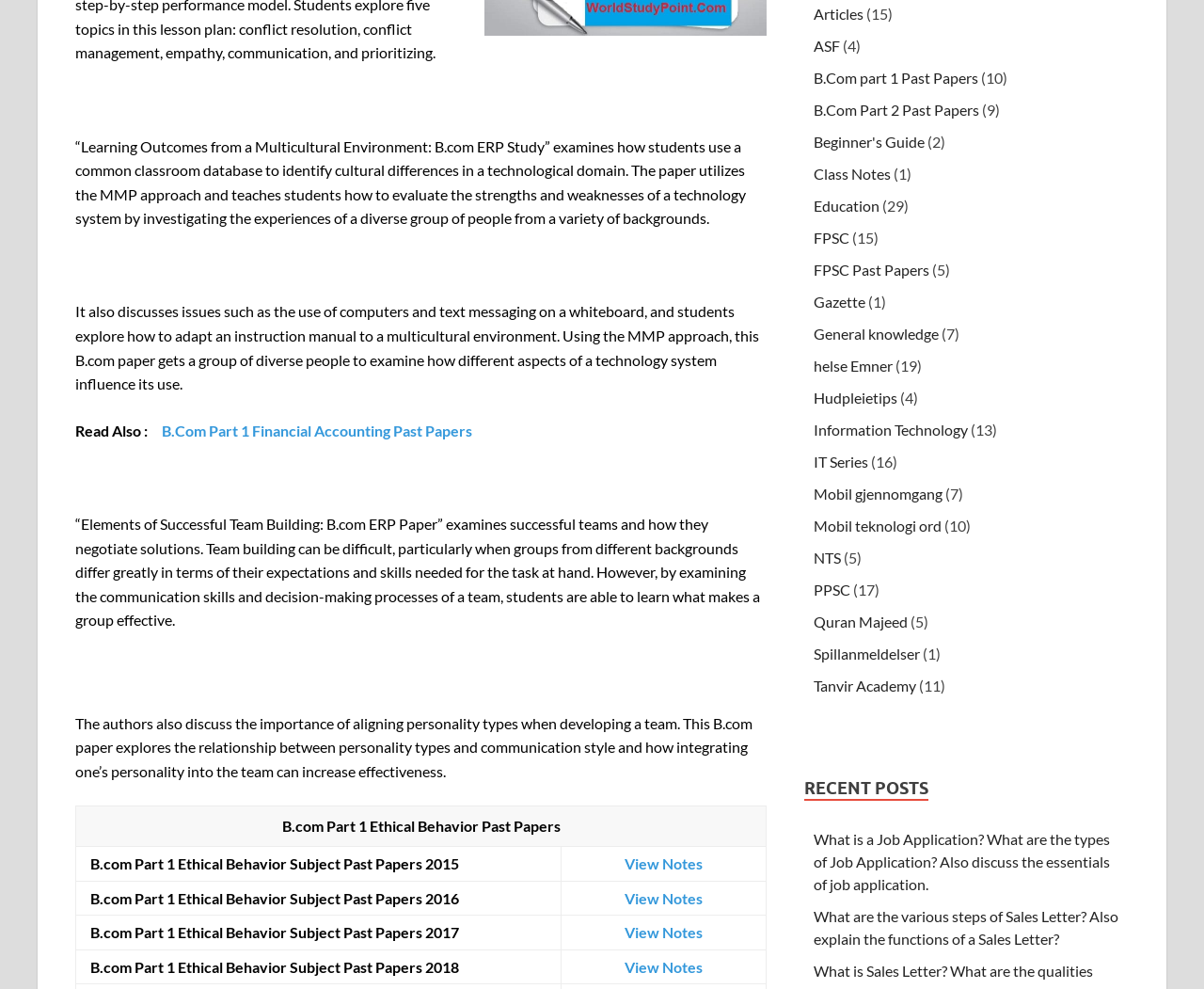What is the topic of the first paper?
Please provide a comprehensive answer to the question based on the webpage screenshot.

The first paper is about 'Learning Outcomes from a Multicultural Environment: B.com ERP Study', which examines how students use a common classroom database to identify cultural differences in a technological domain.